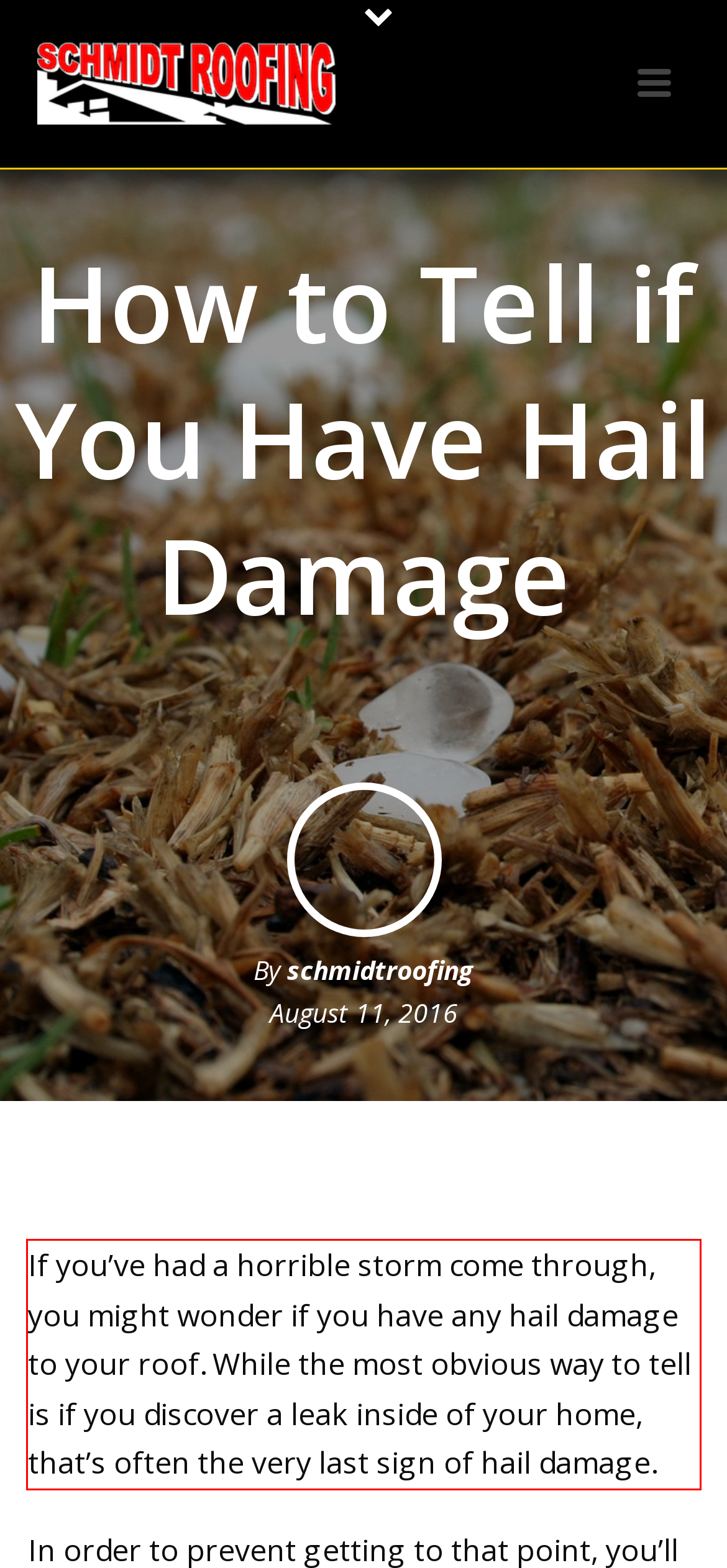You have a screenshot of a webpage with a red bounding box. Identify and extract the text content located inside the red bounding box.

If you’ve had a horrible storm come through, you might wonder if you have any hail damage to your roof. While the most obvious way to tell is if you discover a leak inside of your home, that’s often the very last sign of hail damage.